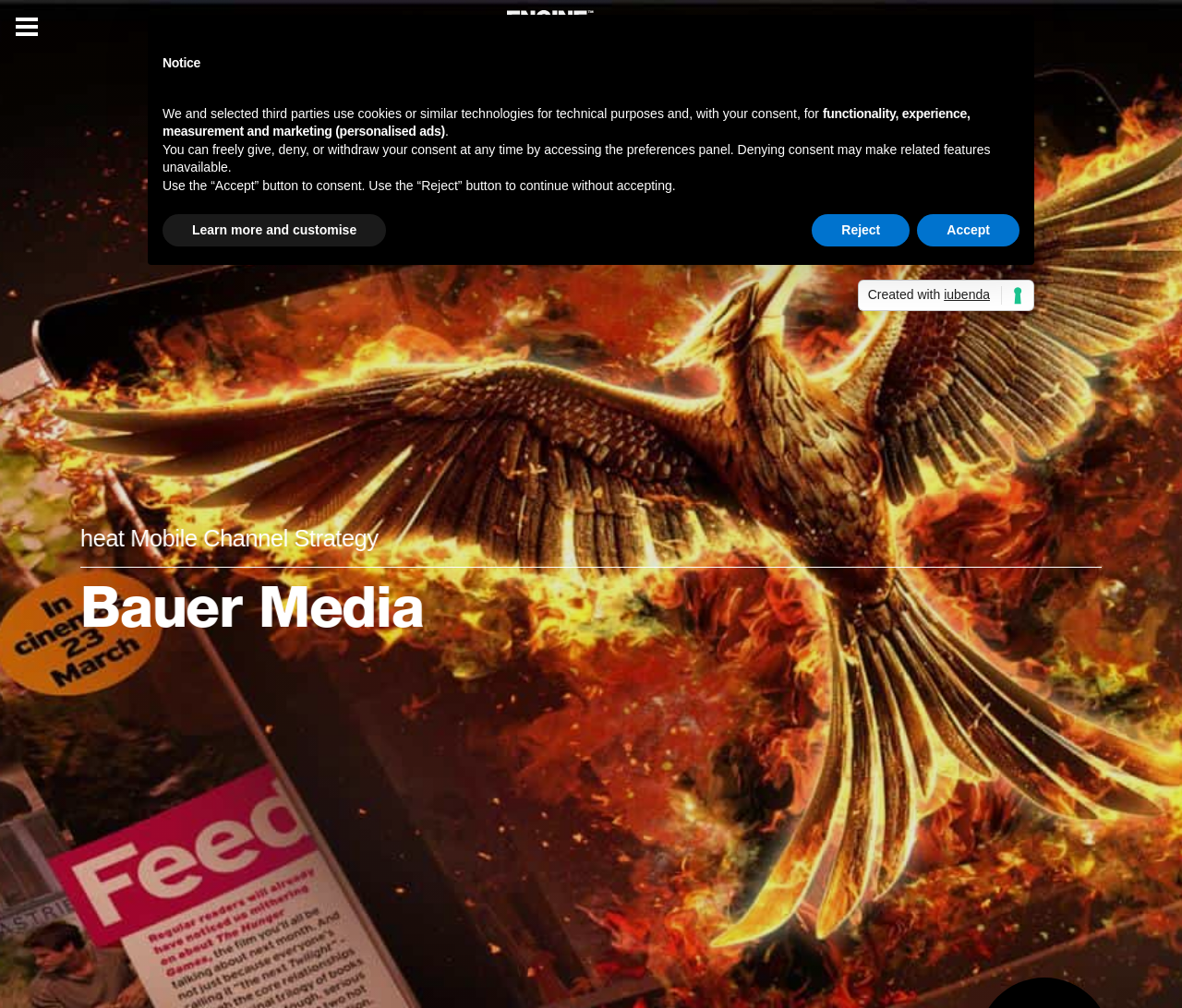Identify the bounding box for the UI element described as: "Reject". The coordinates should be four float numbers between 0 and 1, i.e., [left, top, right, bottom].

[0.687, 0.212, 0.77, 0.245]